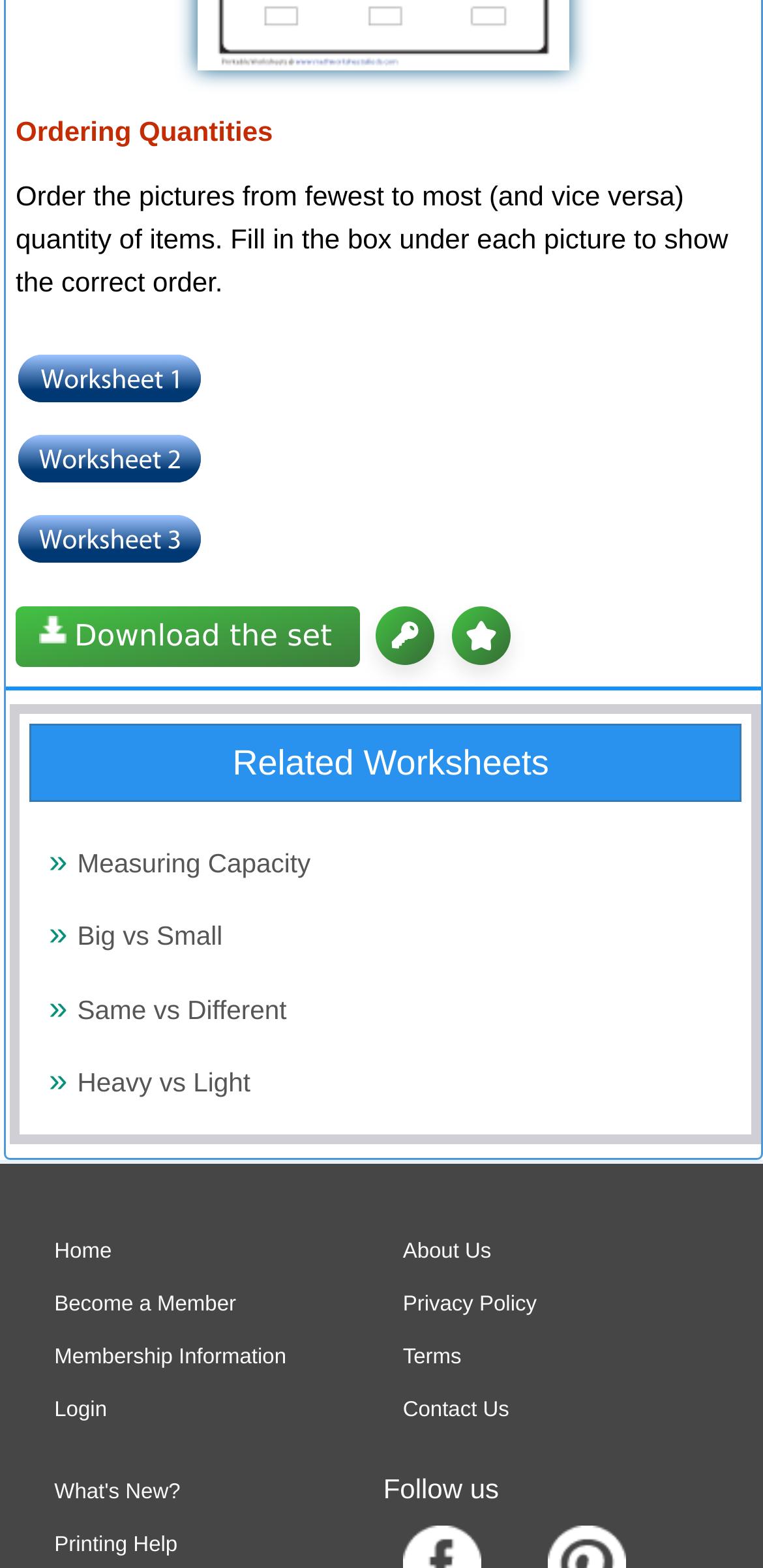Identify the bounding box coordinates for the element you need to click to achieve the following task: "Order the pictures from fewest to most quantity of items". The coordinates must be four float values ranging from 0 to 1, formatted as [left, top, right, bottom].

[0.021, 0.114, 0.954, 0.19]